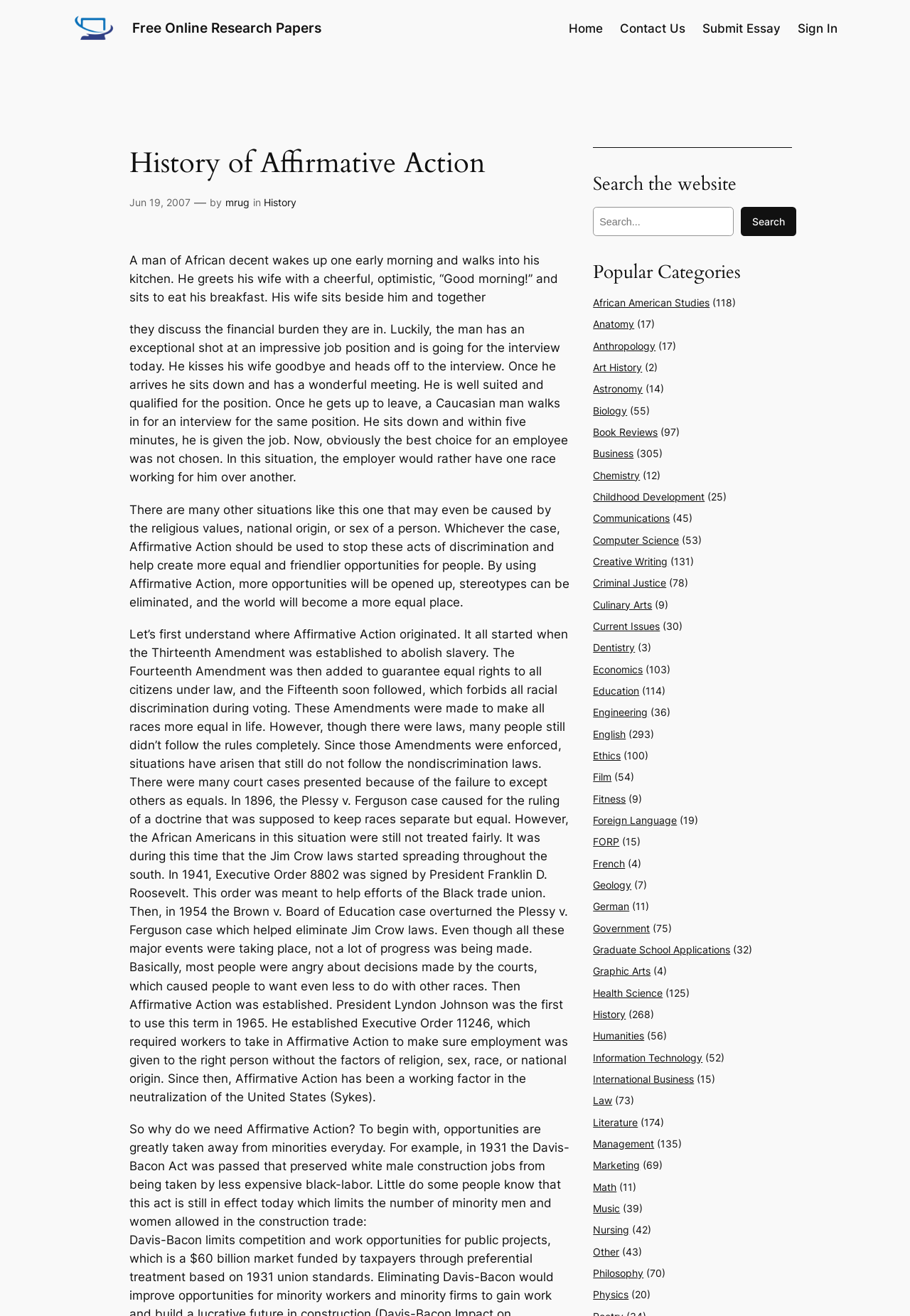Identify the primary heading of the webpage and provide its text.

History of Affirmative Action